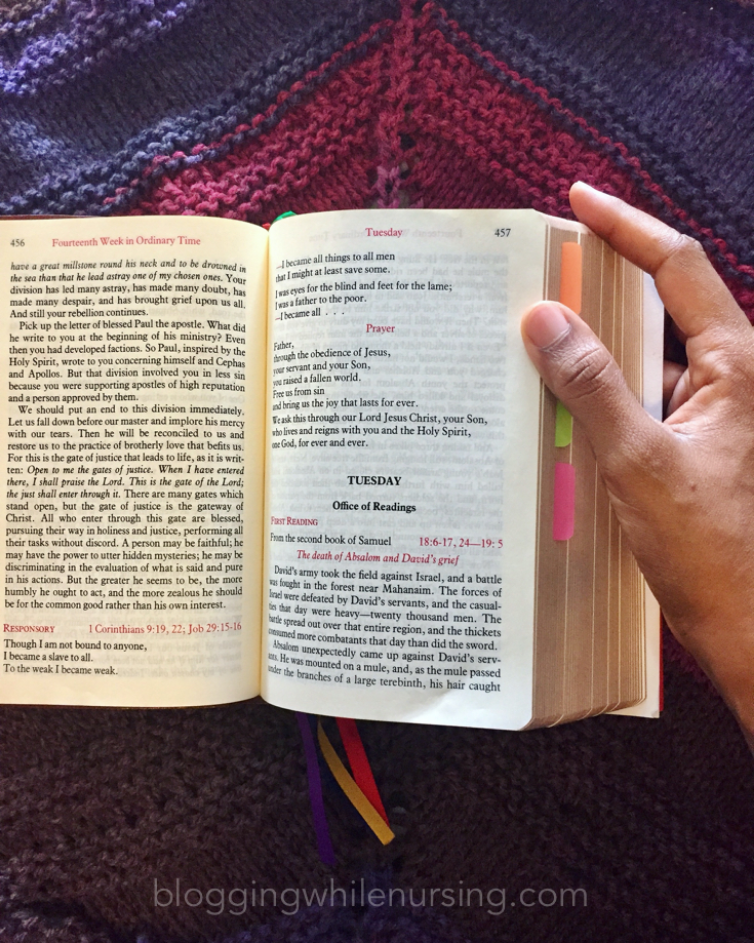Respond to the question below with a single word or phrase:
What is the color of the ribbon bookmarks?

Colored